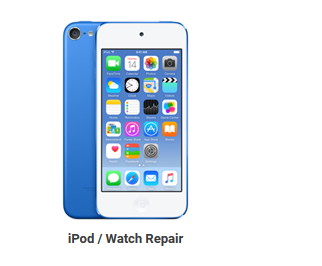Describe the image thoroughly.

This image features a blue iPod touch, showcasing its sleek design and vibrant screen filled with app icons. Positioned prominently below the device is the text "iPod / Watch Repair," highlighting the repair services available for these popular gadgets. The imagery captures the essence of modern technology, emphasizing the importance of maintaining and repairing devices that play essential roles in our daily lives.